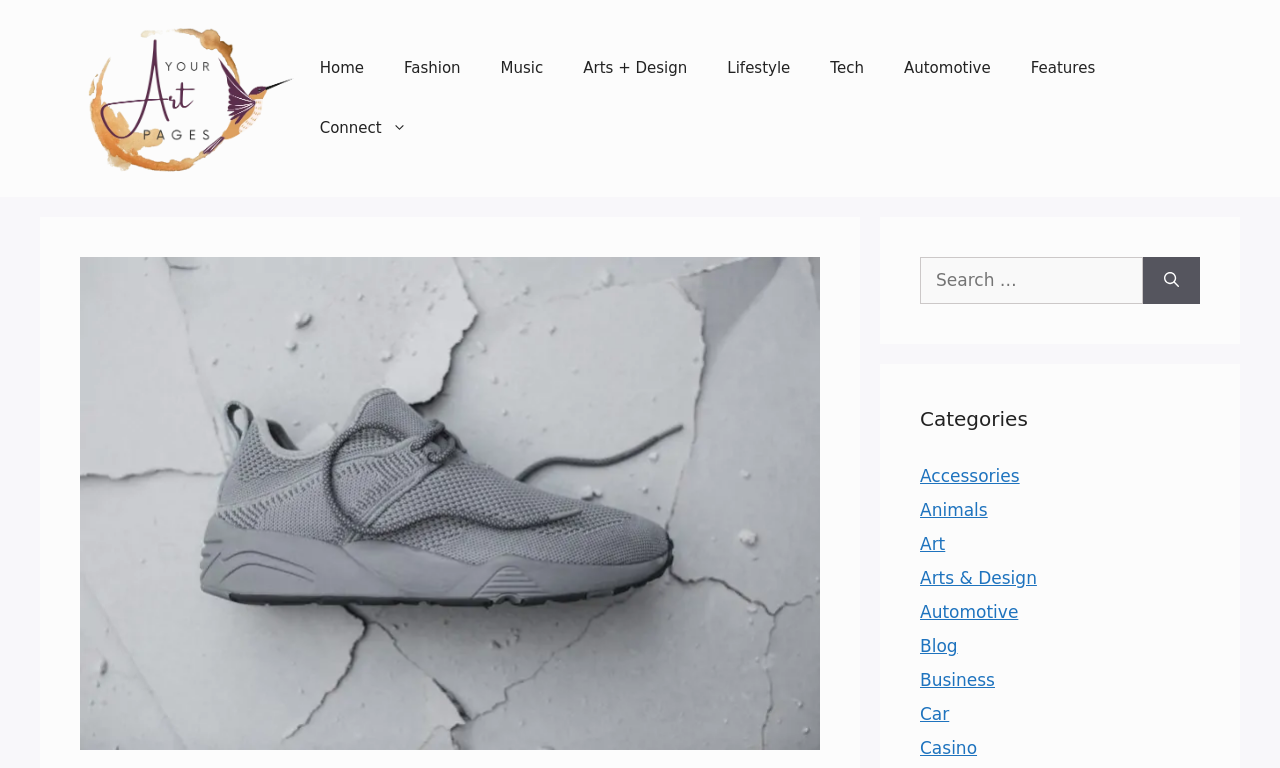Generate a thorough caption detailing the webpage content.

The webpage is about the Stampd x PUMA Summer 2017 “96 Hours” Collection. At the top, there is a banner that spans the entire width of the page, containing a link to "Your Art Pages" with an accompanying image. Below the banner, there is a primary navigation menu with 9 links: "Home", "Fashion", "Music", "Arts + Design", "Lifestyle", "Tech", "Automotive", "Features", and "Connect".

On the right side of the page, there is a complementary section that takes up about a quarter of the page's width. Within this section, there is a search bar with a label "Search for:" and a search button. Below the search bar, there is a heading "Categories" followed by 9 links to various categories, including "Accessories", "Animals", "Art", "Arts & Design", "Automotive", "Blog", "Business", "Car", and "Casino".

The main content of the webpage is likely to be about the Stampd x PUMA collection, inspired by the laid-back Californian lifestyle and the urban atmosphere, but the exact details are not provided in the accessibility tree.